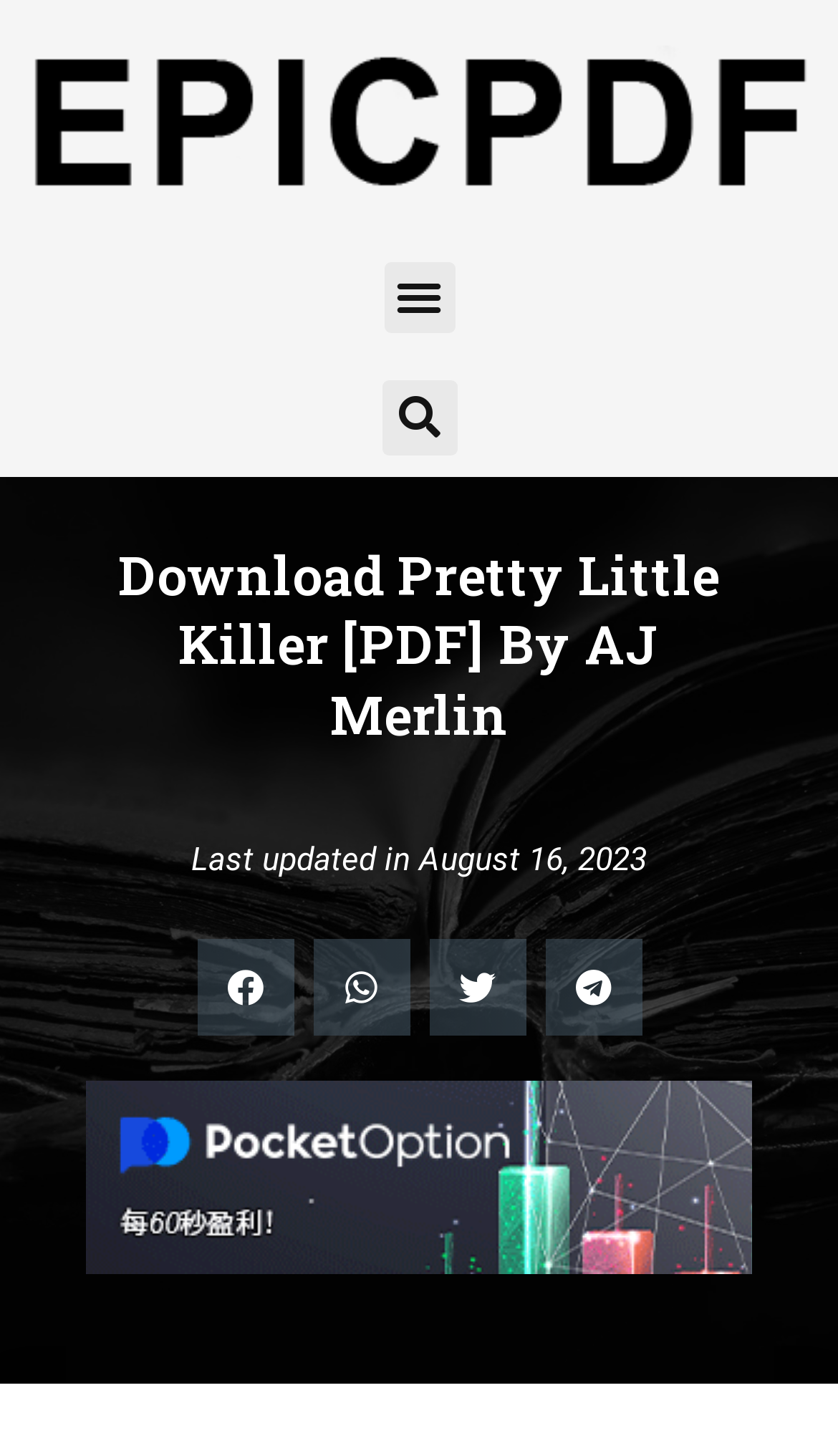Generate the text of the webpage's primary heading.

Download Pretty Little Killer [PDF] By AJ Merlin